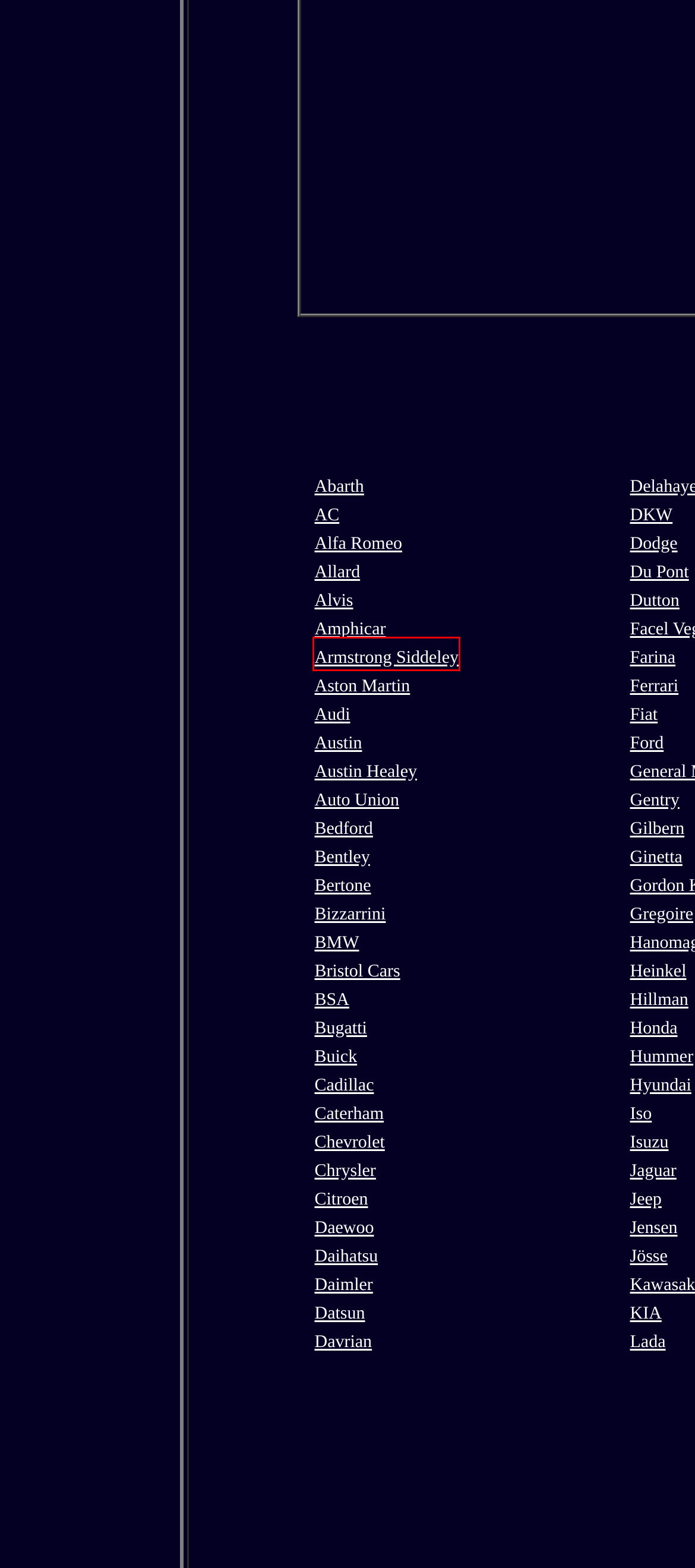Examine the screenshot of the webpage, noting the red bounding box around a UI element. Pick the webpage description that best matches the new page after the element in the red bounding box is clicked. Here are the candidates:
A. JAGUAR
B. BUGGATI
C. CITROEN
D. HONDA
E. ARMSTRONG SIDDELEY
F. DAEWOO
G. CATERHAM
H. BERTONE

E